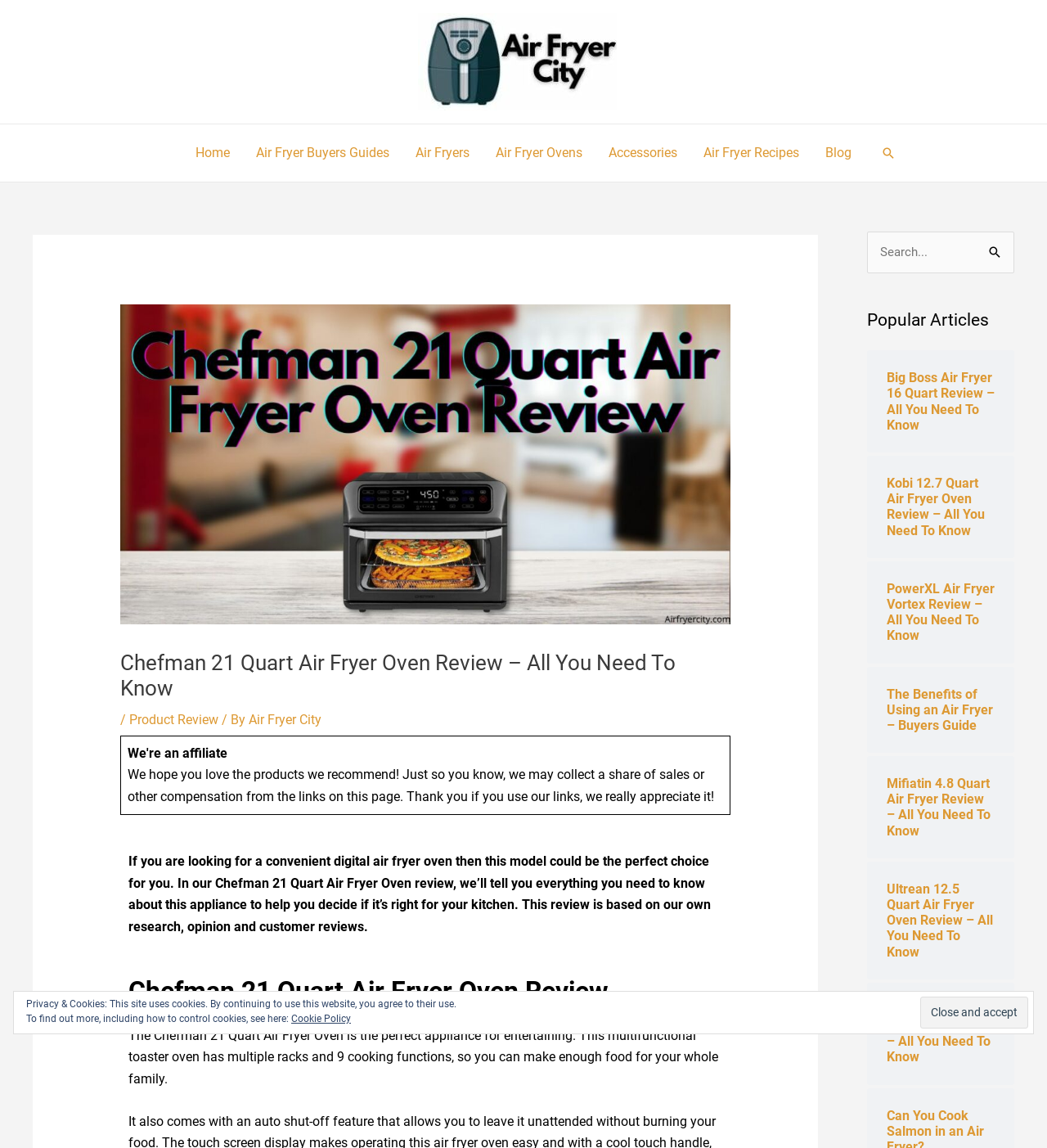Find the bounding box of the element with the following description: "Product Review". The coordinates must be four float numbers between 0 and 1, formatted as [left, top, right, bottom].

[0.123, 0.62, 0.208, 0.633]